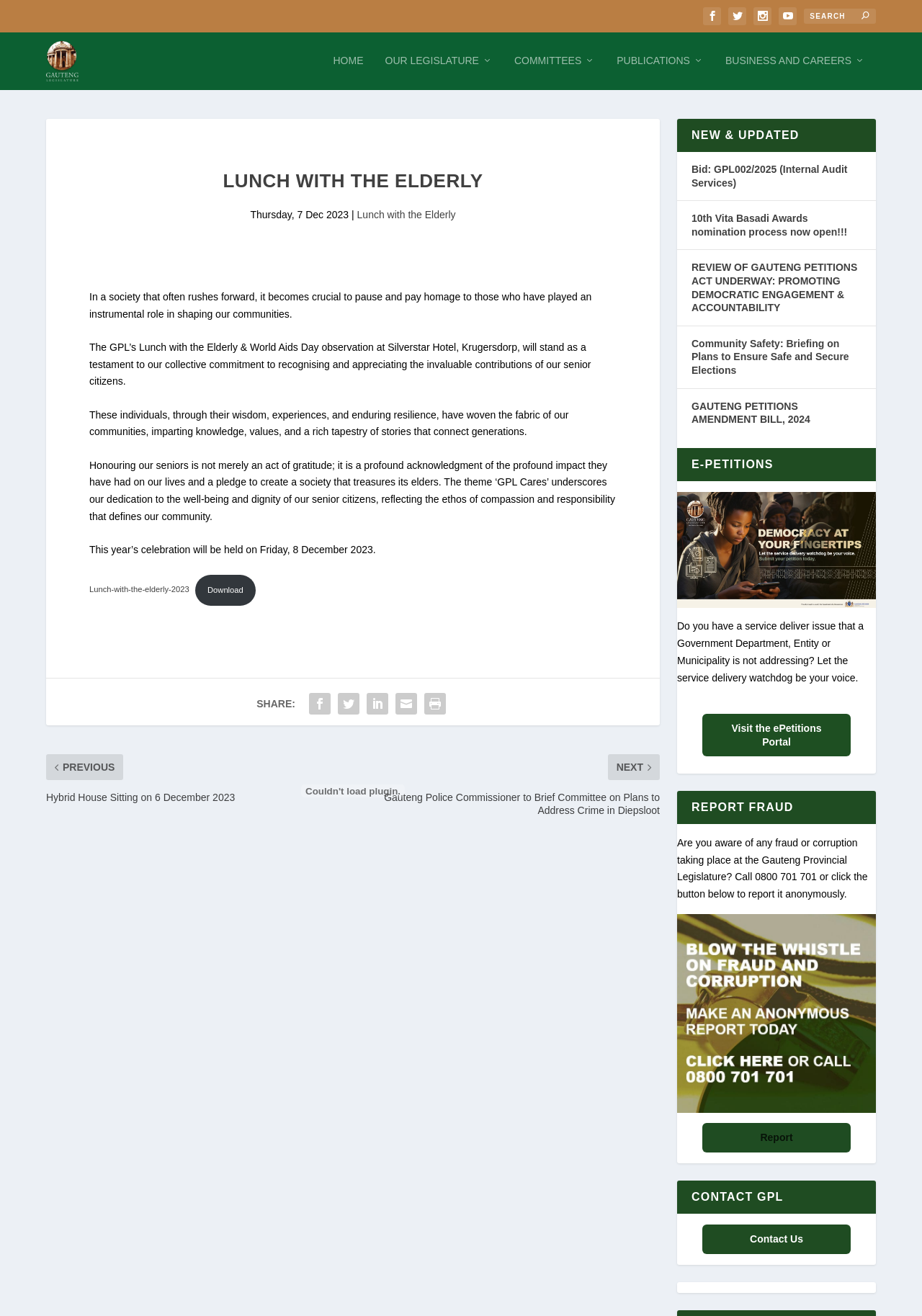Locate the bounding box coordinates of the clickable area needed to fulfill the instruction: "Click on the YouTube link".

None